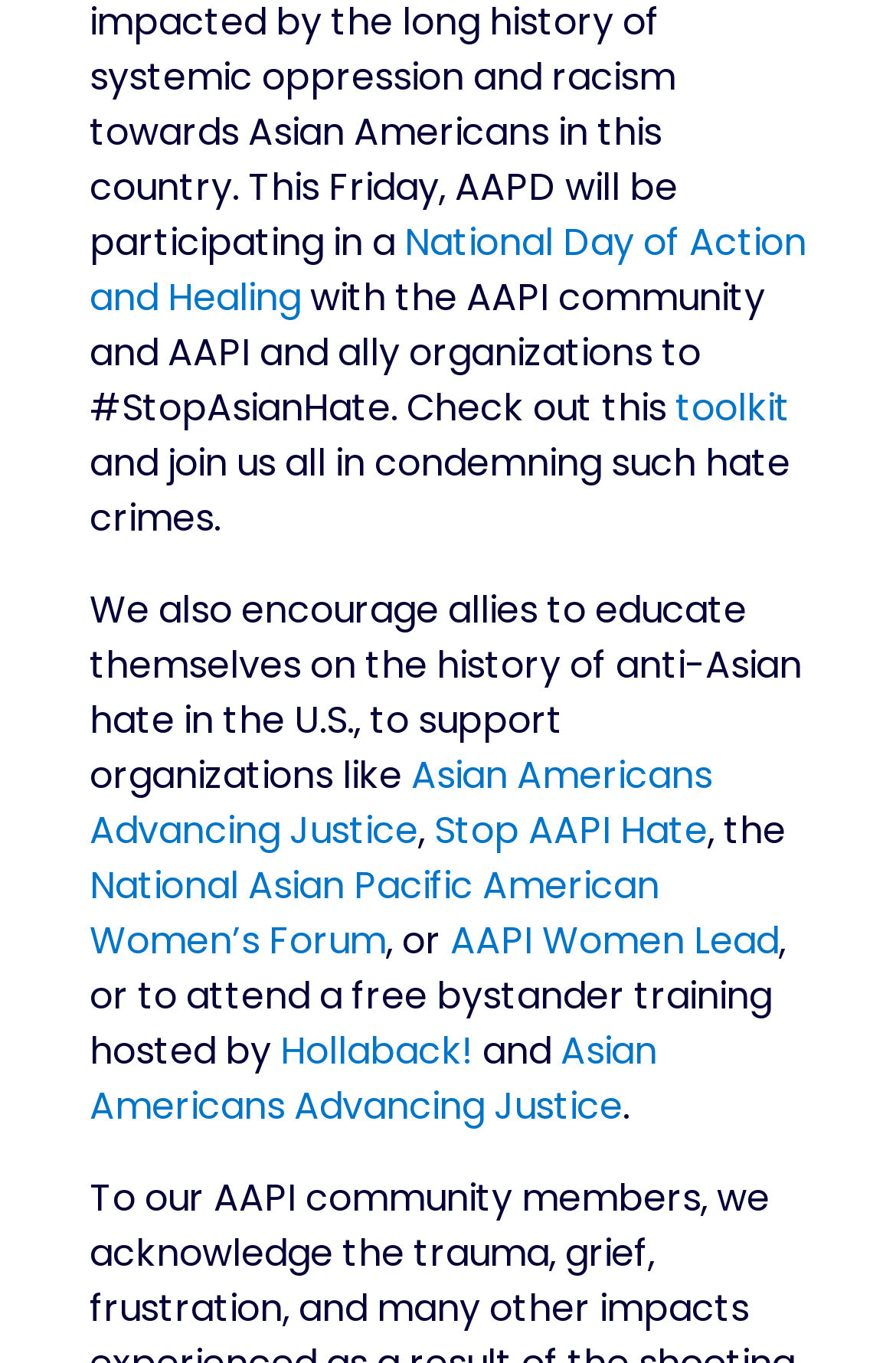What is the toolkit for?
Answer briefly with a single word or phrase based on the image.

To stop Asian hate